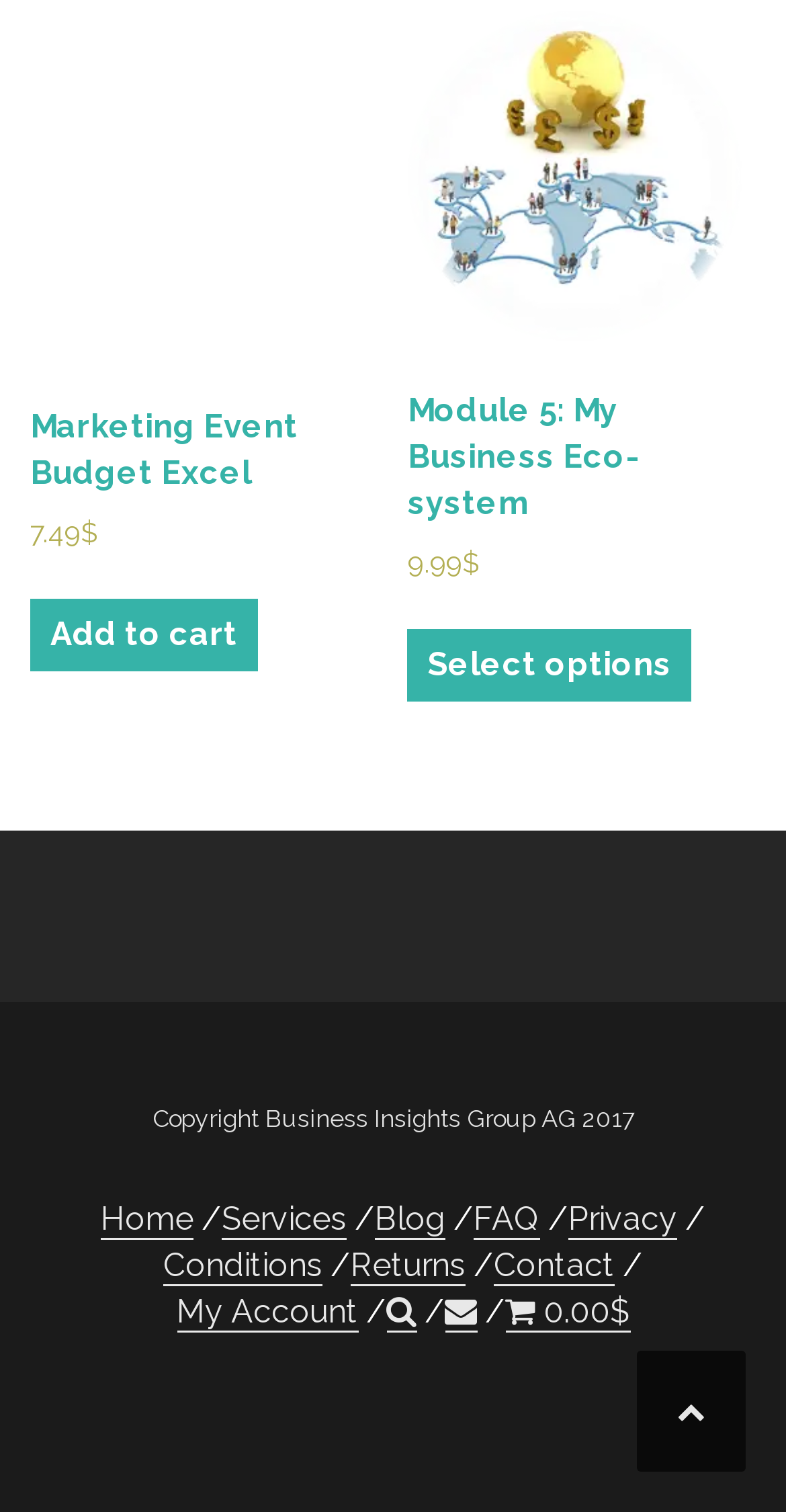Please identify the bounding box coordinates of the region to click in order to complete the task: "register". The coordinates must be four float numbers between 0 and 1, specified as [left, top, right, bottom].

None